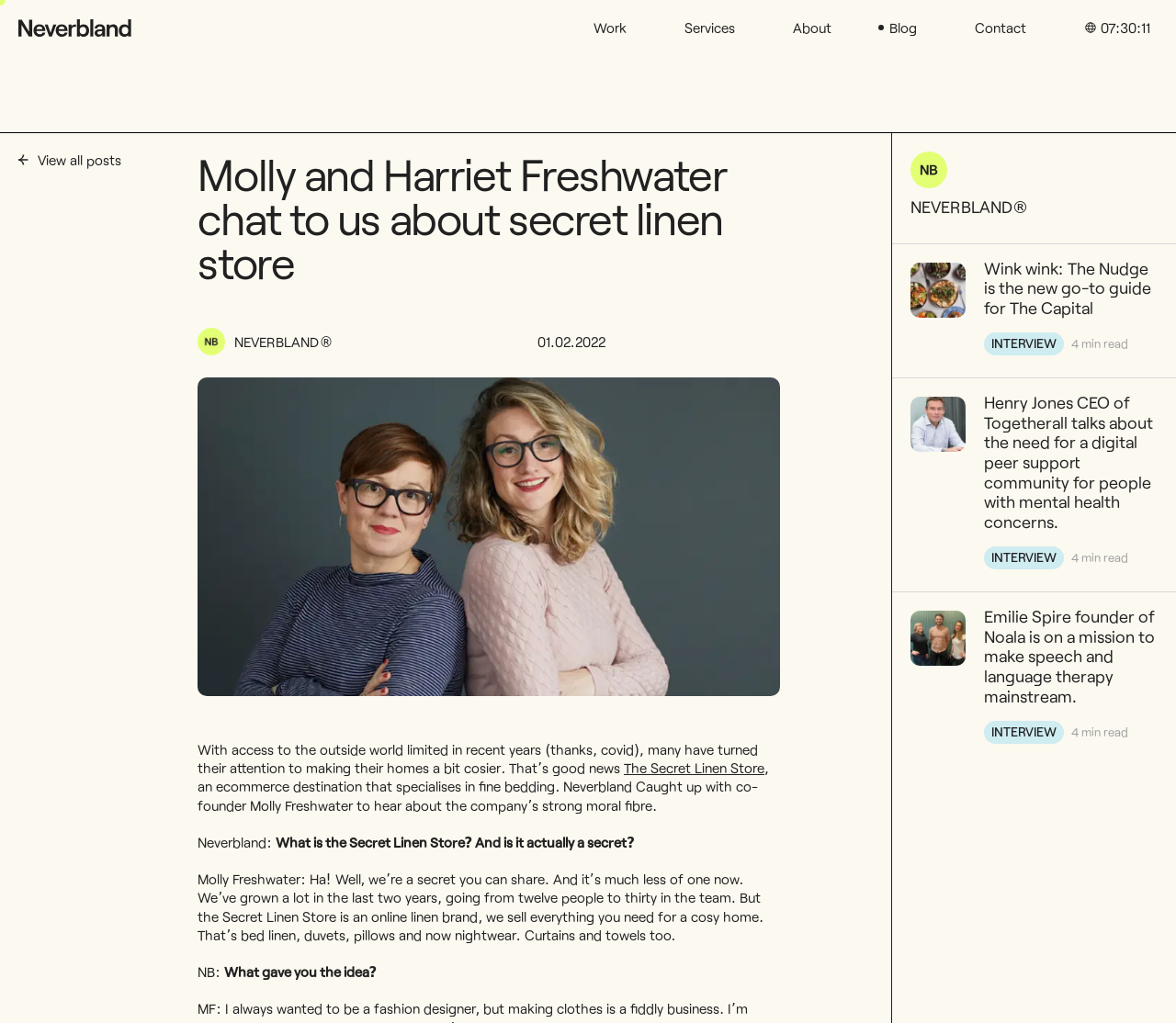Locate the bounding box coordinates of the region to be clicked to comply with the following instruction: "Read the article about The Secret Linen Store". The coordinates must be four float numbers between 0 and 1, in the form [left, top, right, bottom].

[0.168, 0.724, 0.644, 0.759]